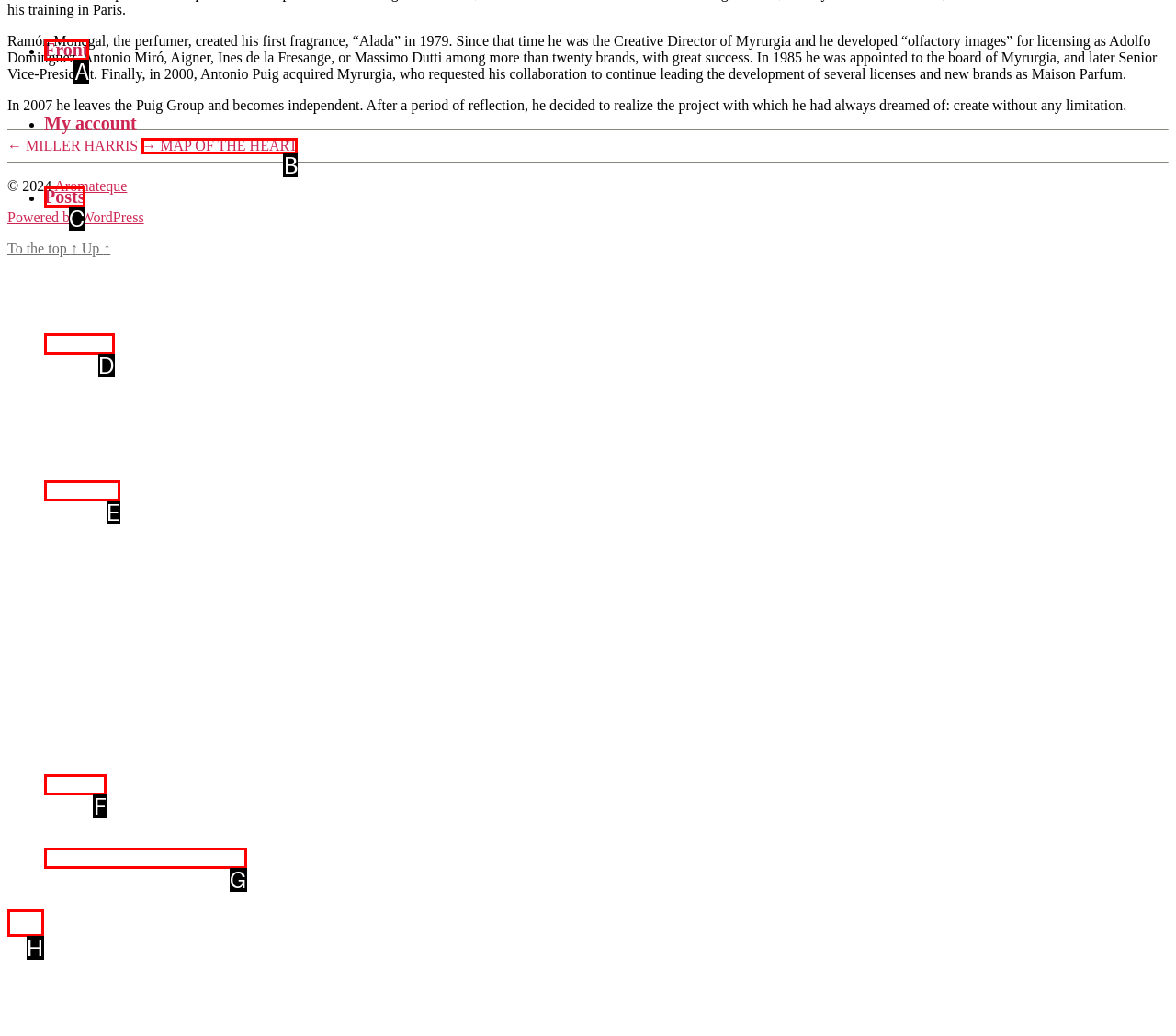Identify which HTML element matches the description: → MAP OF THE HEART. Answer with the correct option's letter.

B